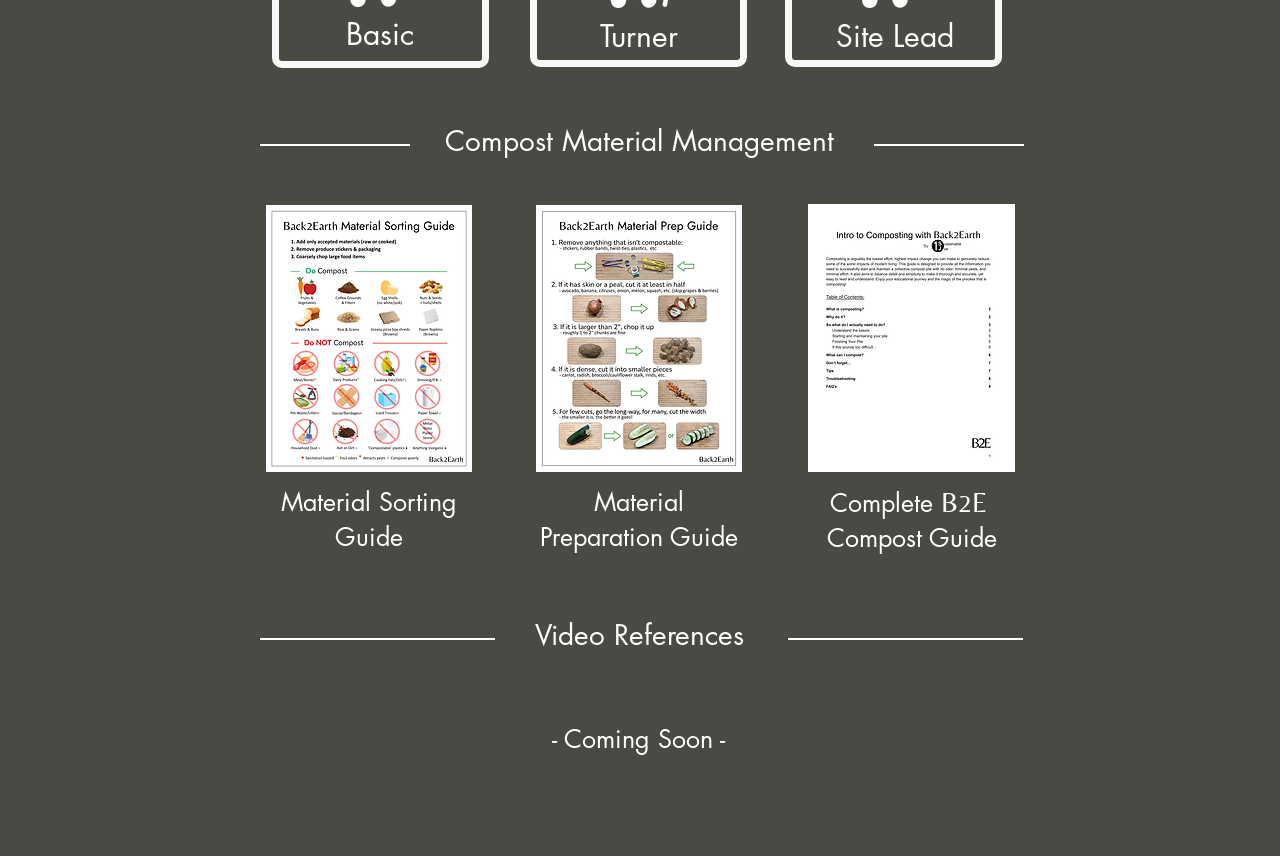Please find the bounding box coordinates (top-left x, top-left y, bottom-right x, bottom-right y) in the screenshot for the UI element described as follows: title="B2E Guide- Material Sorting.pdf"

[0.203, 0.24, 0.373, 0.558]